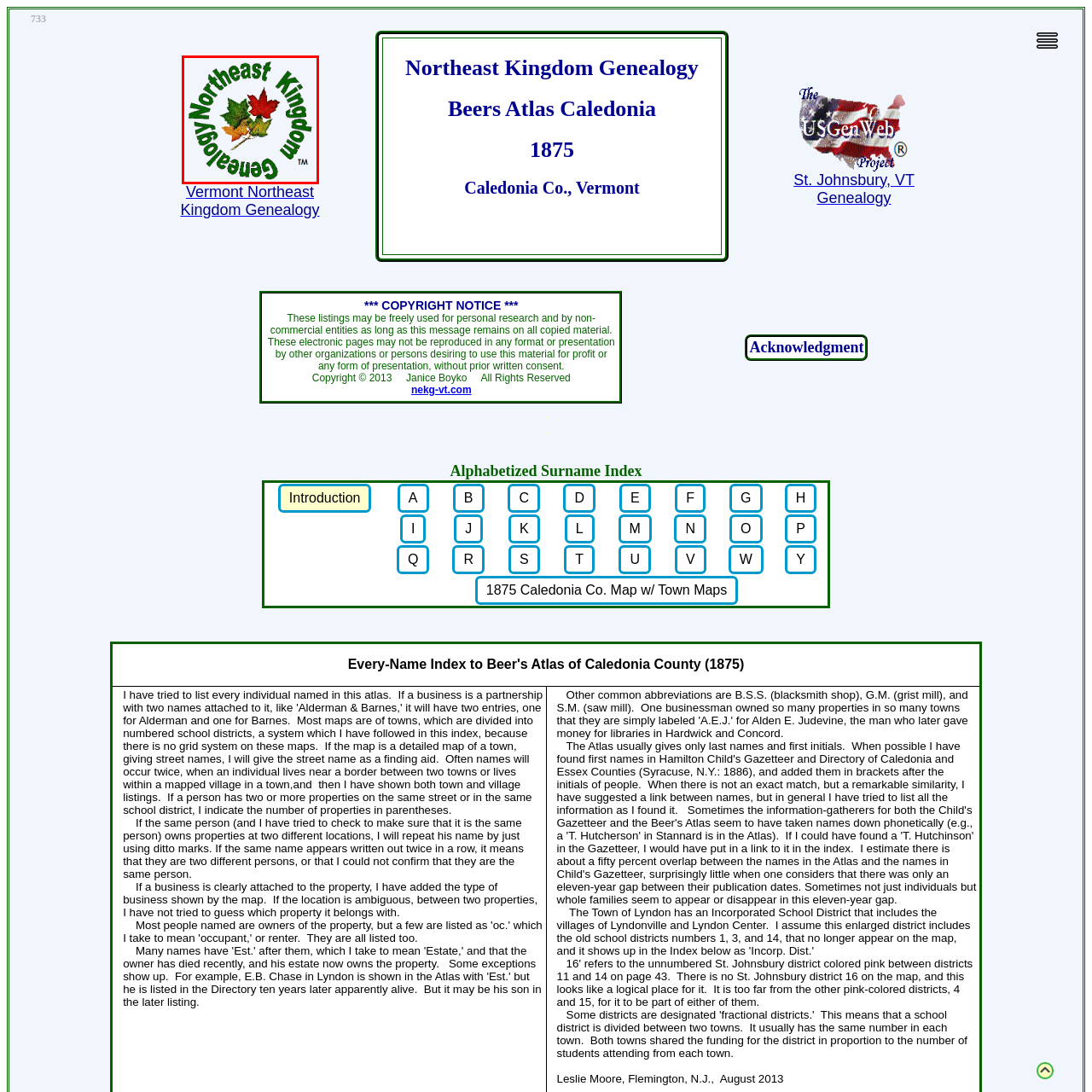Refer to the image enclosed in the red bounding box, then answer the following question in a single word or phrase: What season is represented by the stylized leaves?

autumn